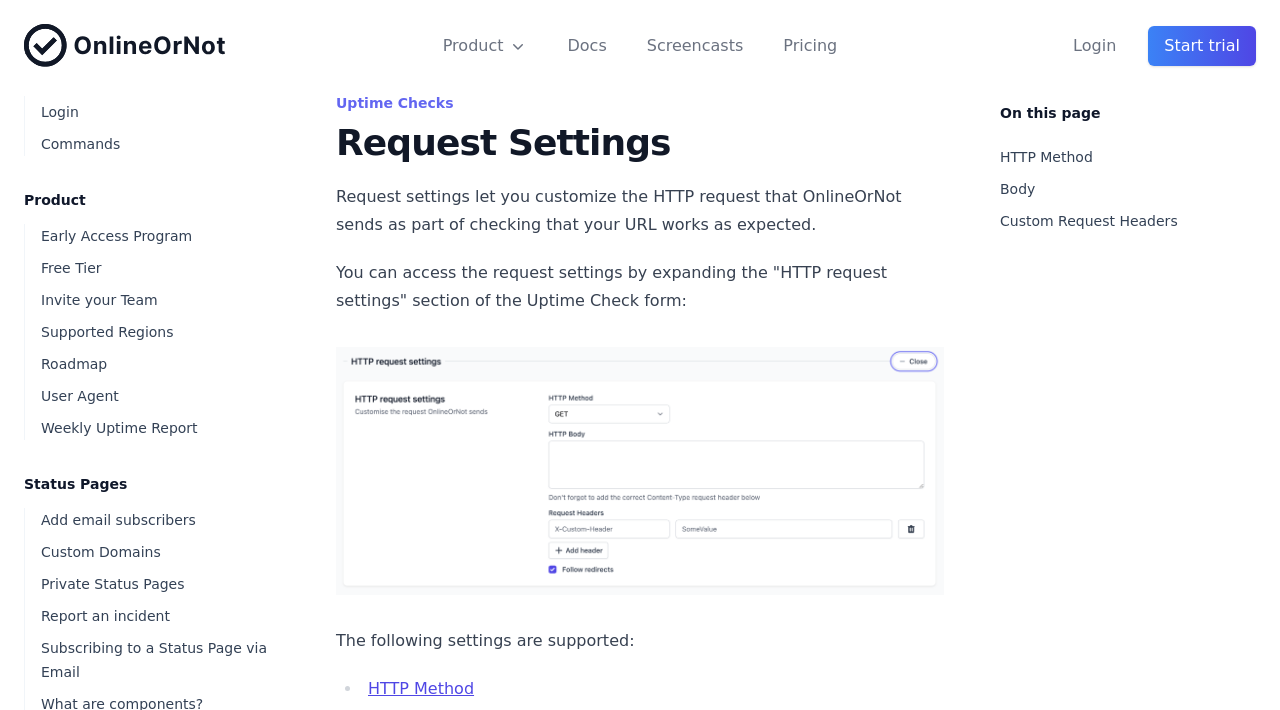Can you provide the bounding box coordinates for the element that should be clicked to implement the instruction: "Configure 'HTTP Method'"?

[0.781, 0.199, 0.975, 0.244]